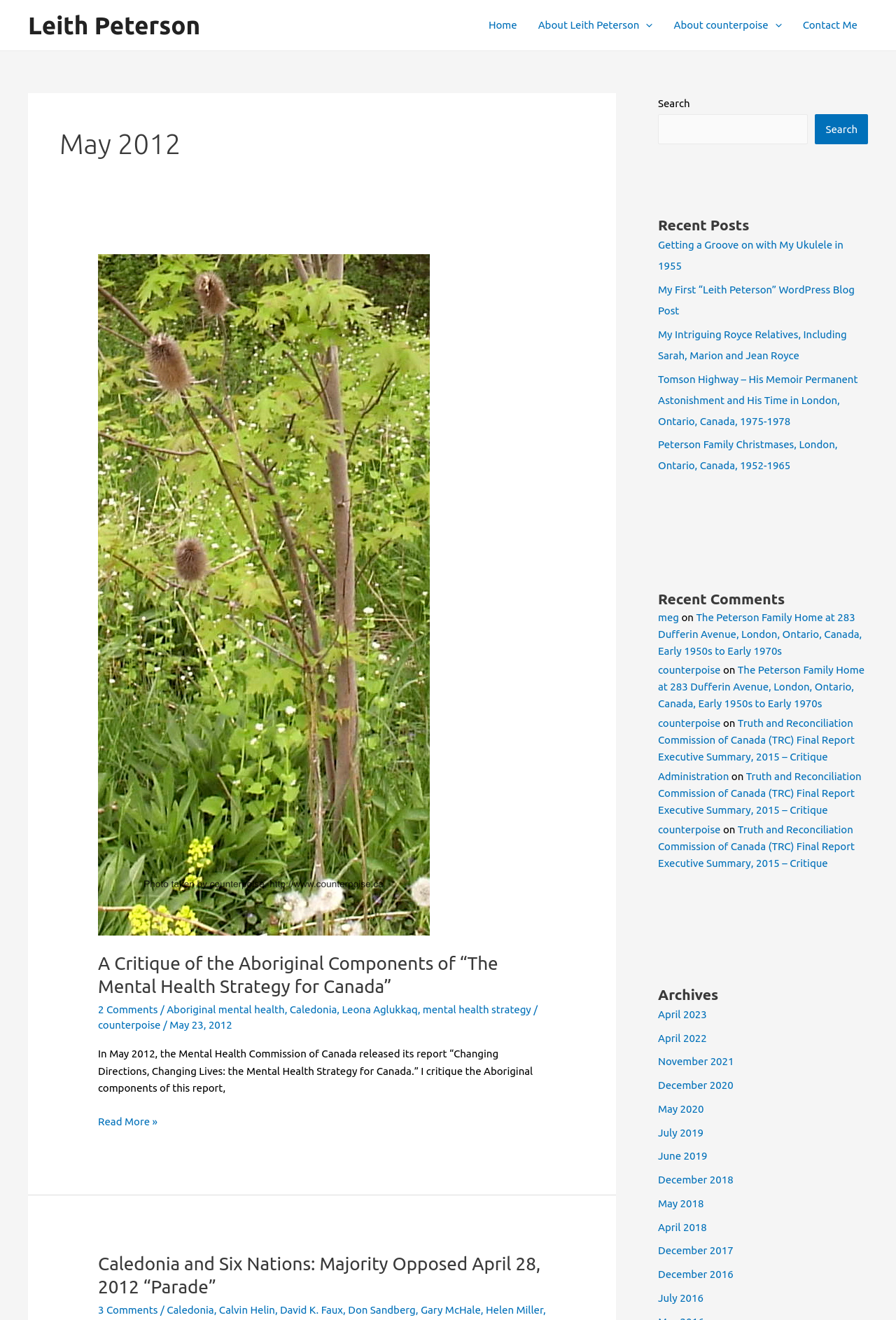What is the author of the latest comment?
Refer to the image and offer an in-depth and detailed answer to the question.

I looked at the 'Recent Comments' section and found the latest comment with the author 'meg'. This author is mentioned in the first comment.